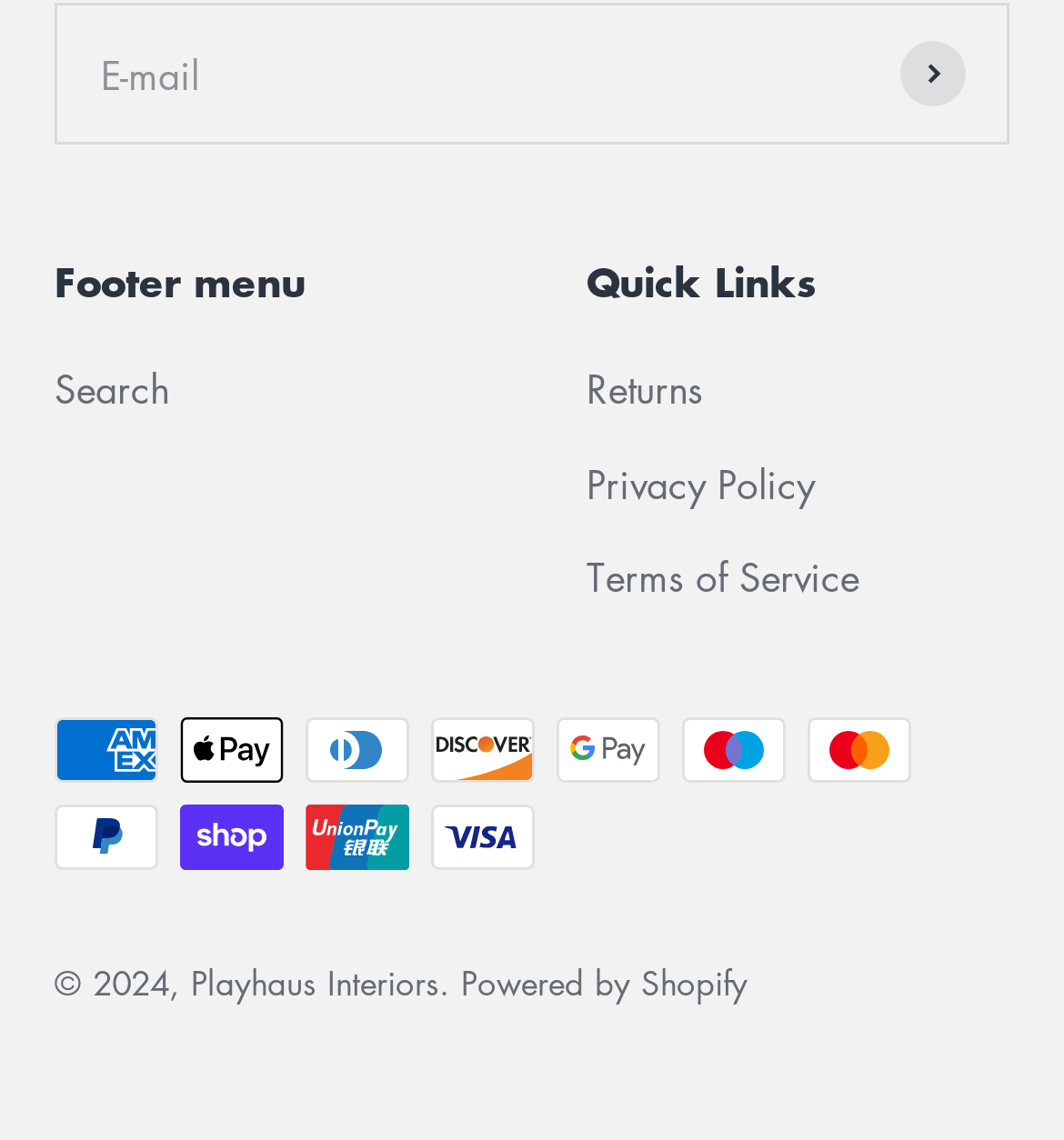What is the platform that powers the website?
Provide a thorough and detailed answer to the question.

The link at the bottom of the webpage with the text 'Powered by Shopify' suggests that the website is built and powered by the Shopify e-commerce platform.